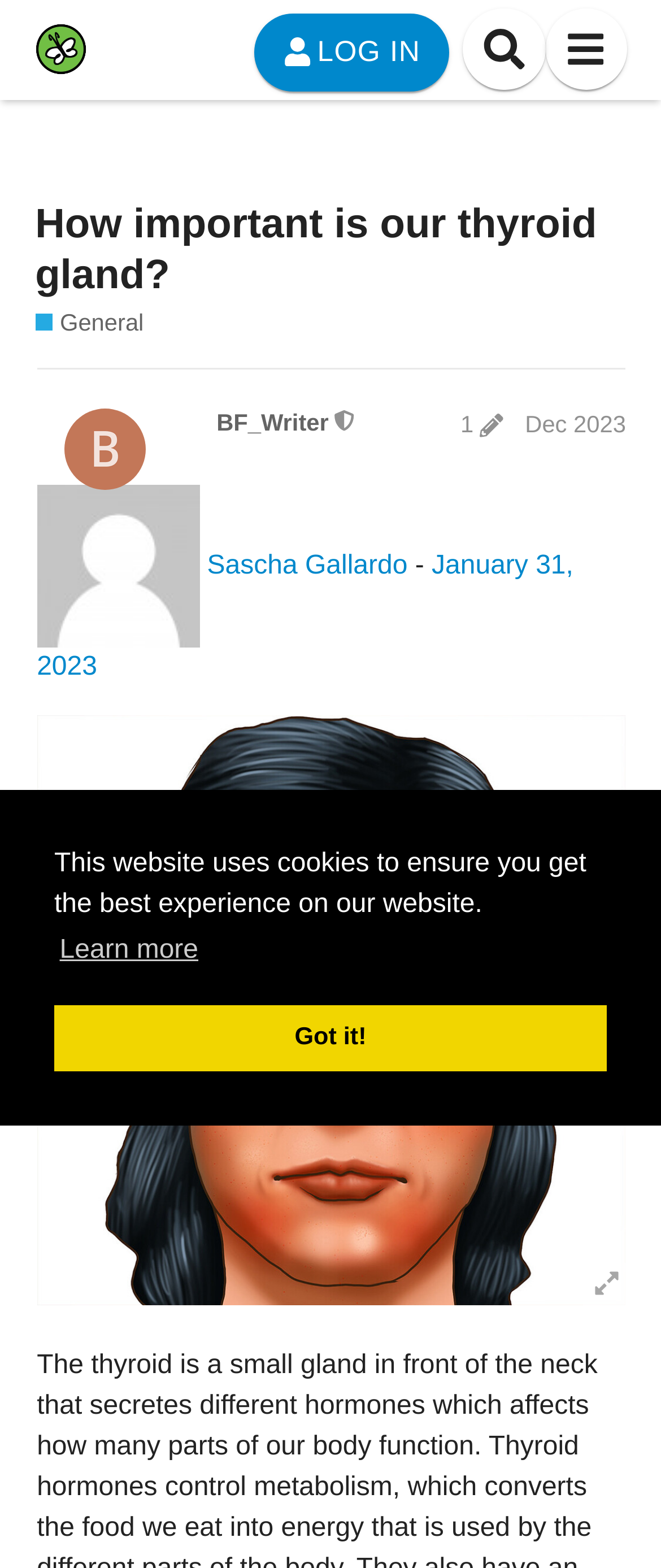What is the name of the website?
Analyze the image and provide a thorough answer to the question.

I determined the name of the website by looking at the link element with the text 'Living With Graves Disease' at the top of the webpage, which is likely to be the website's title.